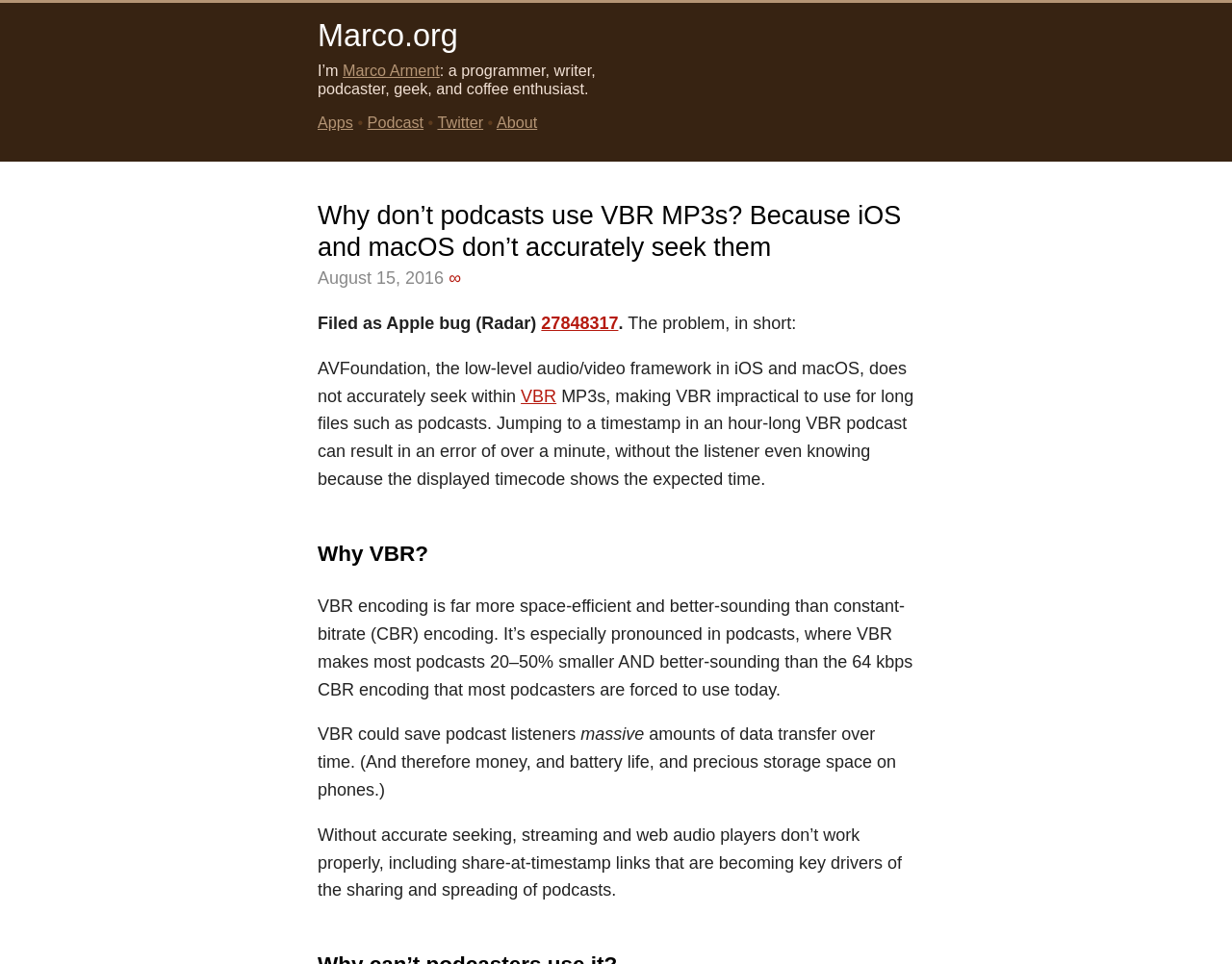Please determine the bounding box coordinates of the section I need to click to accomplish this instruction: "Check Twitter profile".

[0.355, 0.118, 0.392, 0.136]